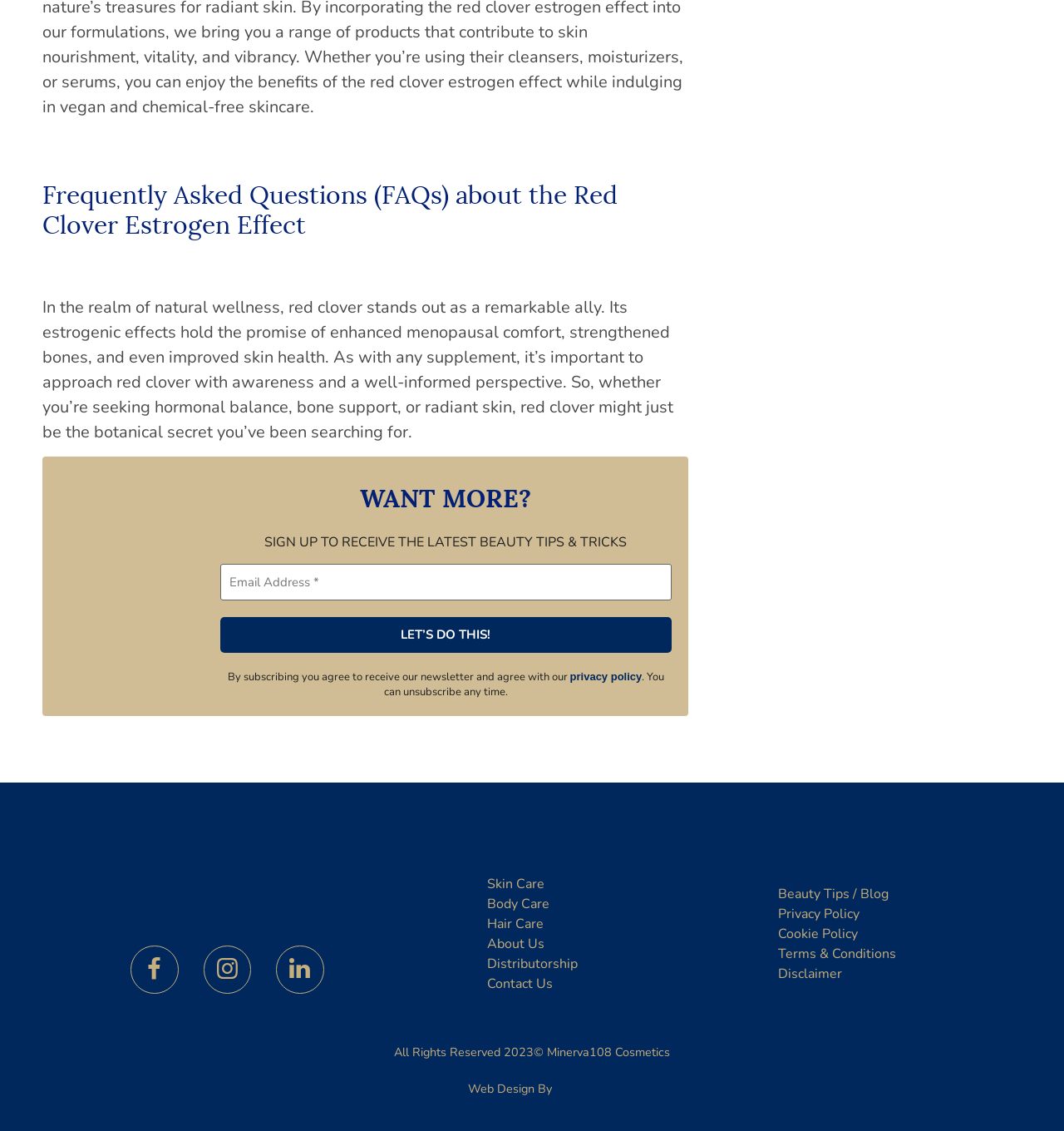Answer the following query concisely with a single word or phrase:
What is the theme of the website?

Beauty and Cosmetics